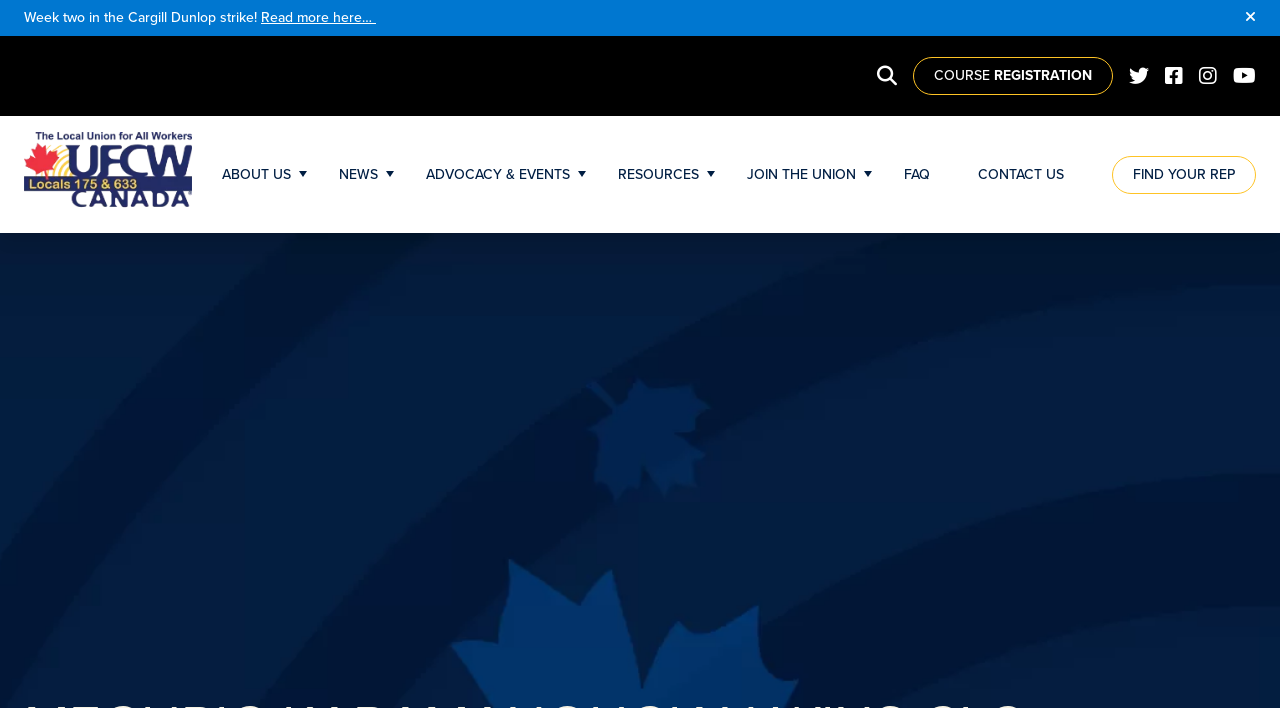Determine the bounding box coordinates for the region that must be clicked to execute the following instruction: "Read more about the Cargill Dunlop strike".

[0.204, 0.01, 0.294, 0.04]